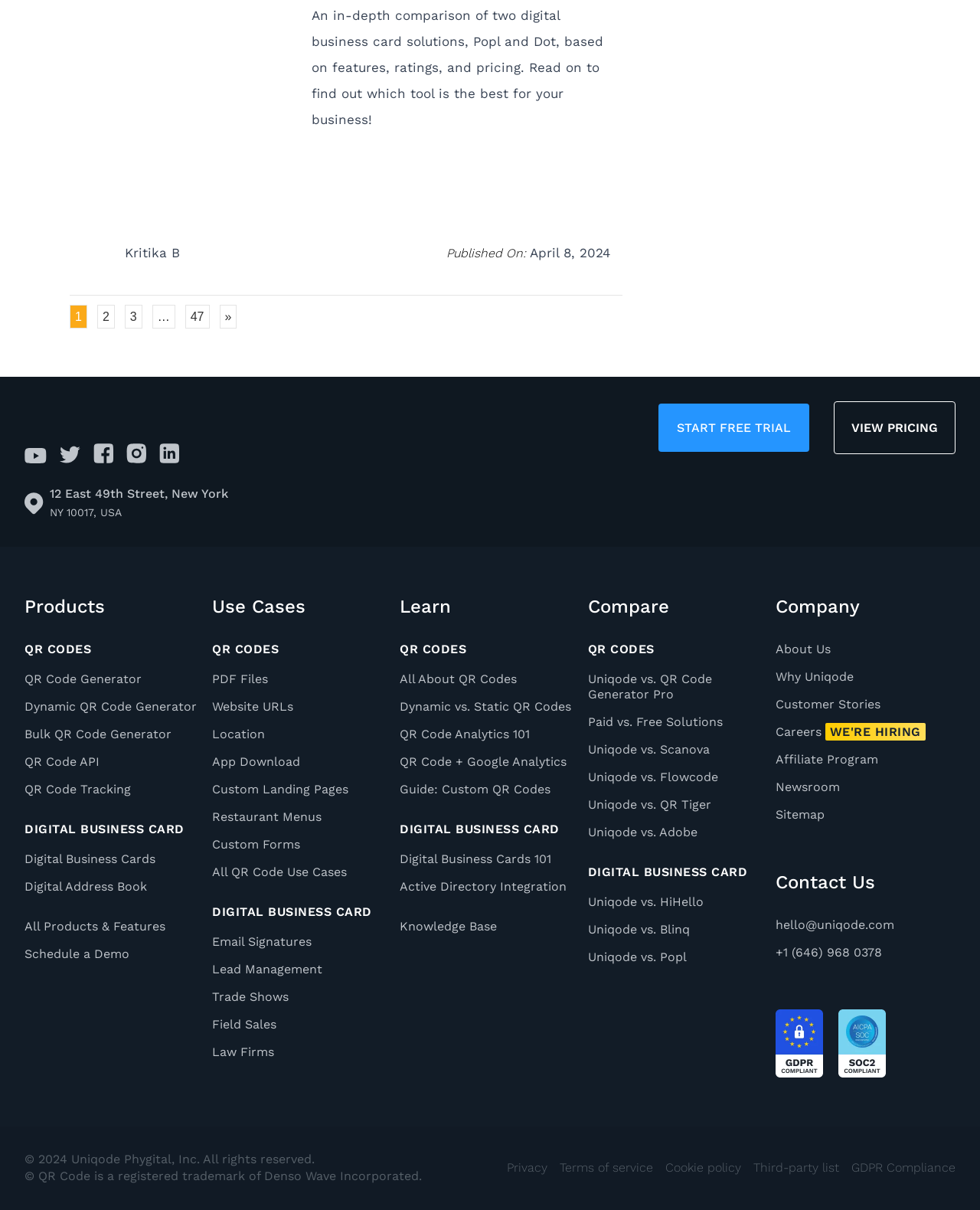Pinpoint the bounding box coordinates of the element that must be clicked to accomplish the following instruction: "Go to the Home page". The coordinates should be in the format of four float numbers between 0 and 1, i.e., [left, top, right, bottom].

None